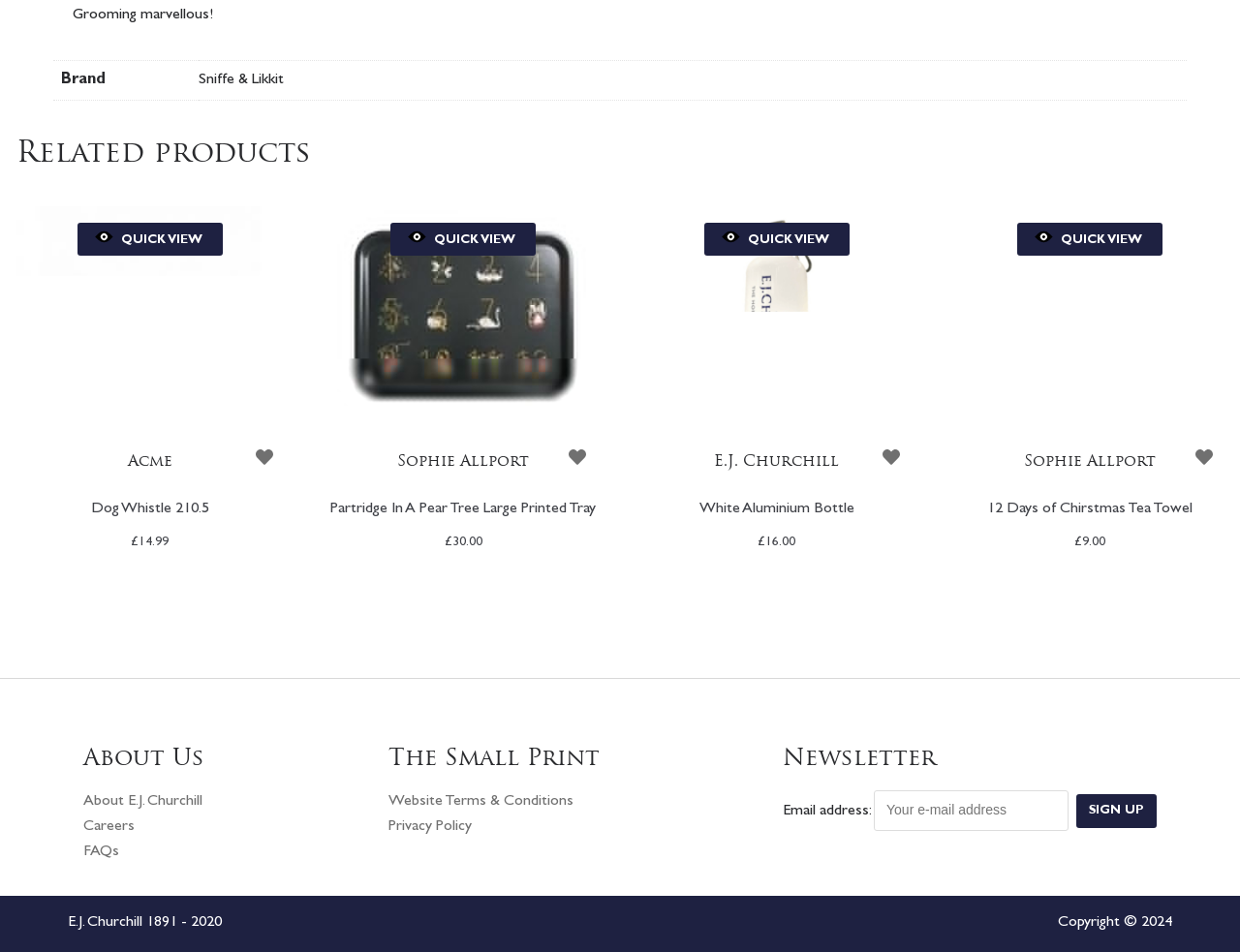Please find the bounding box coordinates of the element that needs to be clicked to perform the following instruction: "View product details of White Aluminium Bottle". The bounding box coordinates should be four float numbers between 0 and 1, represented as [left, top, right, bottom].

[0.568, 0.234, 0.685, 0.269]